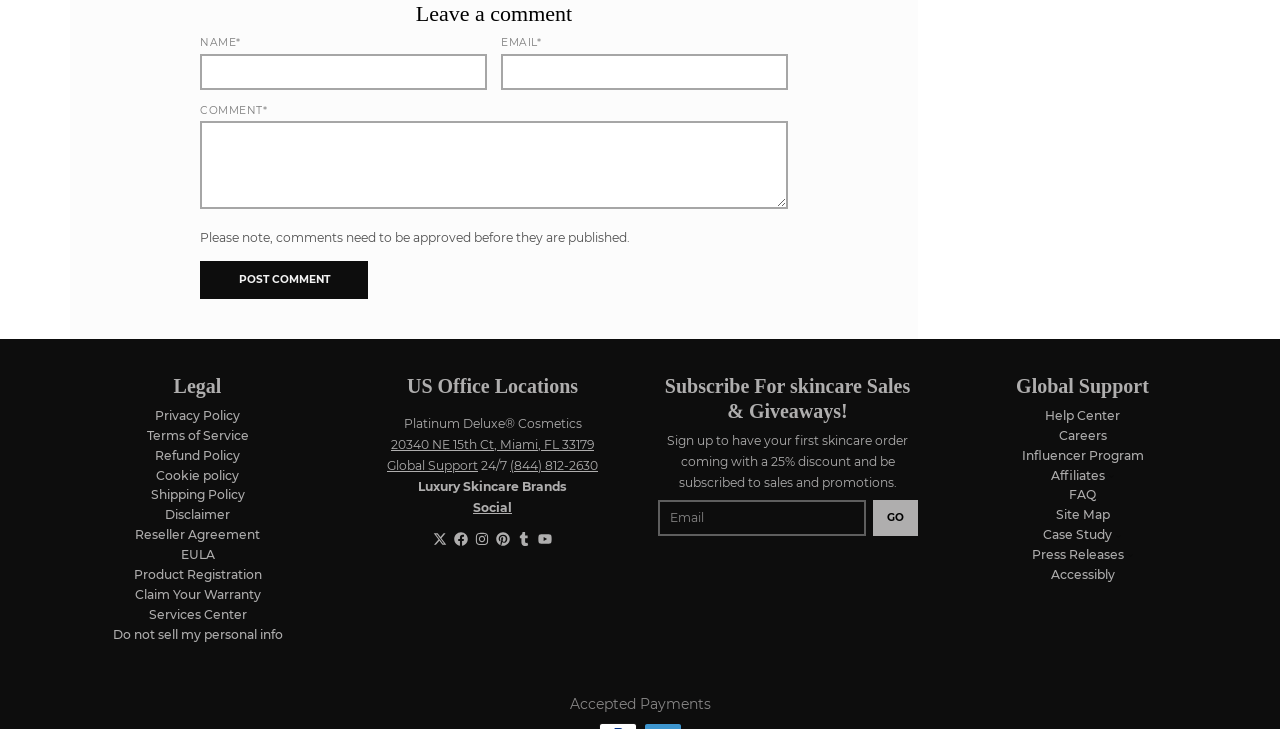Using the provided description: "(844) 812-2630", find the bounding box coordinates of the corresponding UI element. The output should be four float numbers between 0 and 1, in the format [left, top, right, bottom].

[0.398, 0.628, 0.467, 0.649]